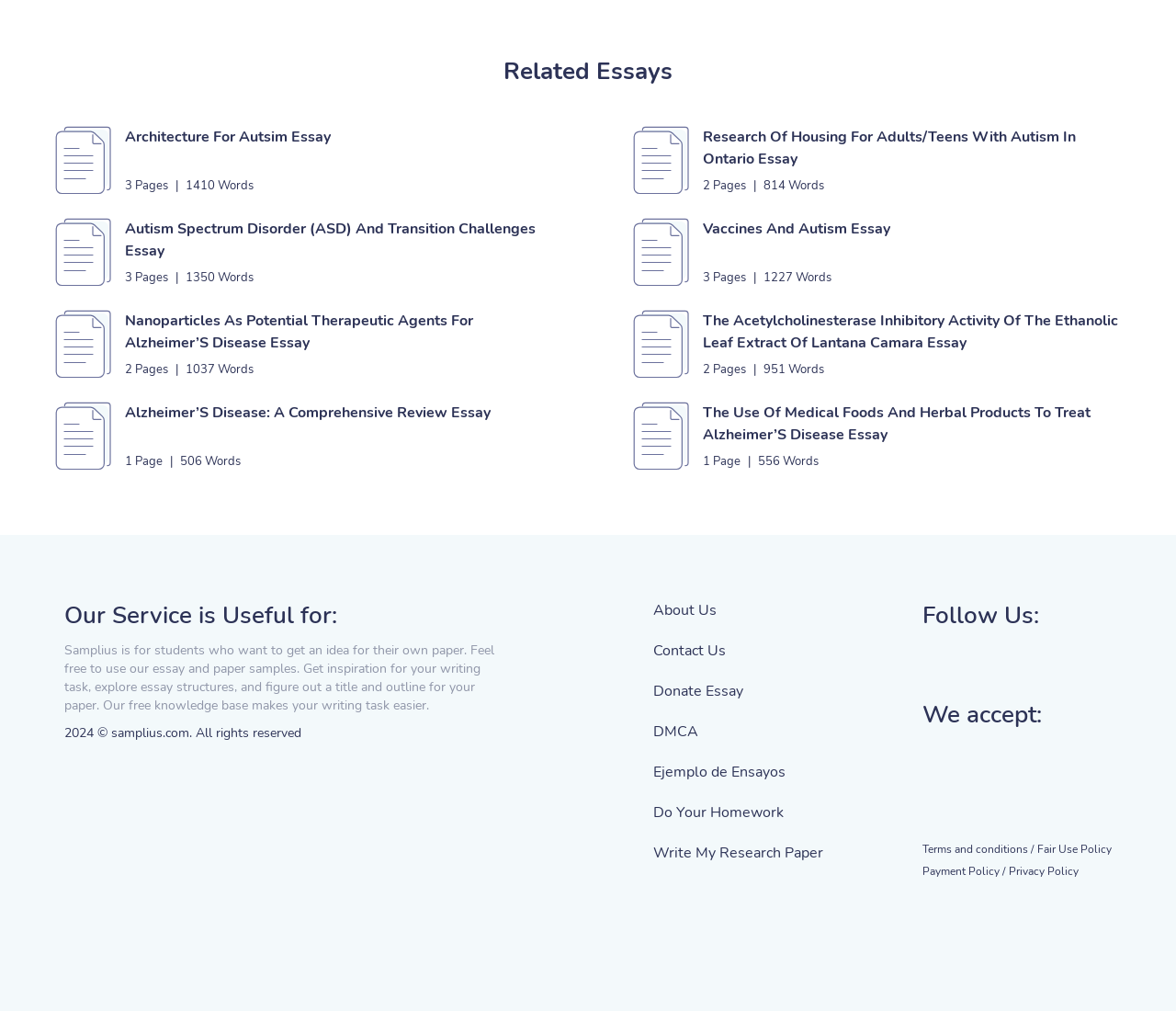What payment methods are accepted by Samplius?
Provide an in-depth answer to the question, covering all aspects.

The webpage has a section that shows several payment method logos, including Visa, Mastercard, American Express, Maestro, and Discover. This indicates that Samplius accepts these payment methods.